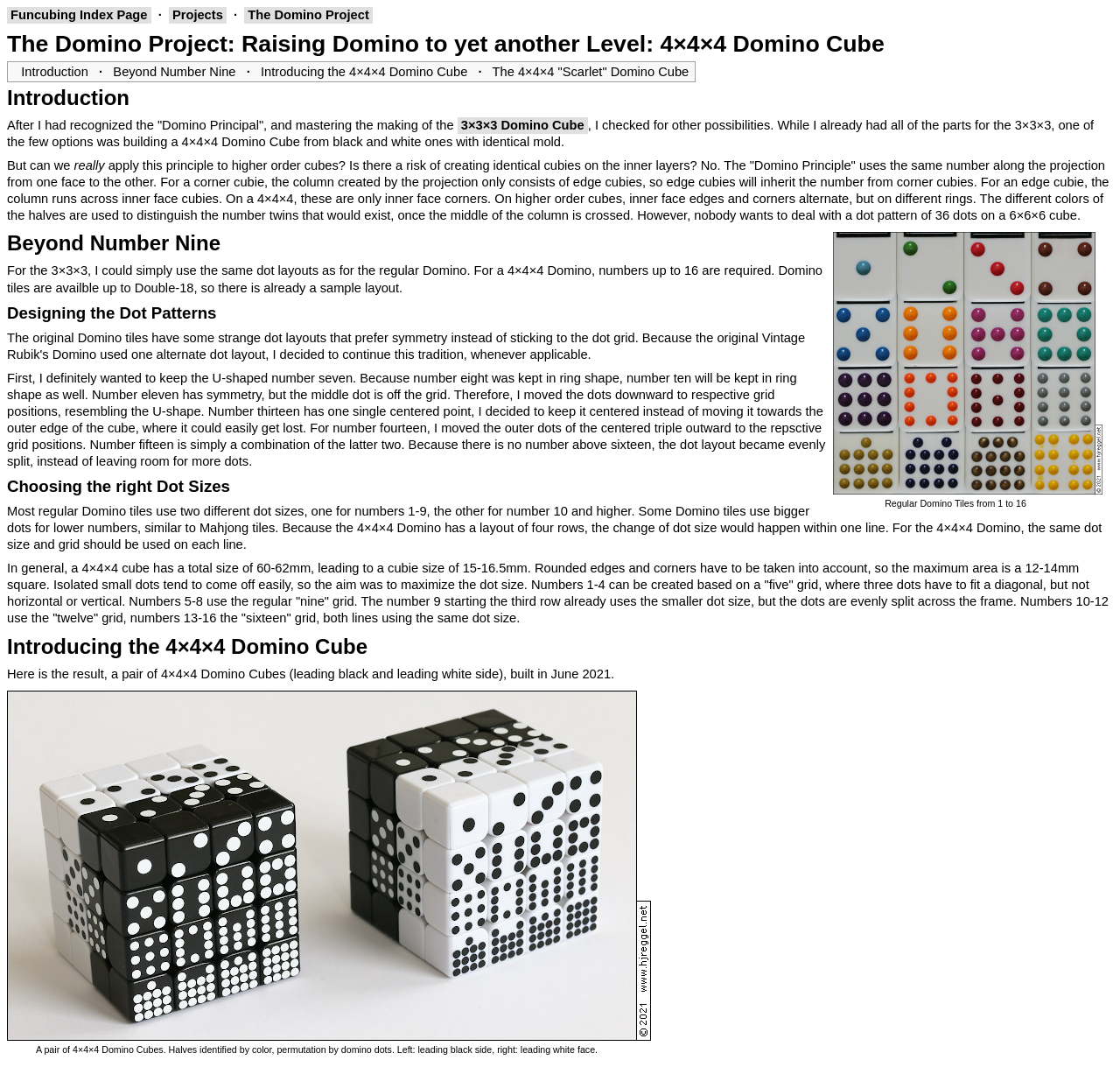When was the 4×4×4 Domino Cube built?
Give a detailed explanation using the information visible in the image.

The webpage mentions that the 4×4×4 Domino Cube was built in June 2021, as stated in the section 'Introducing the 4×4×4 Domino Cube'.